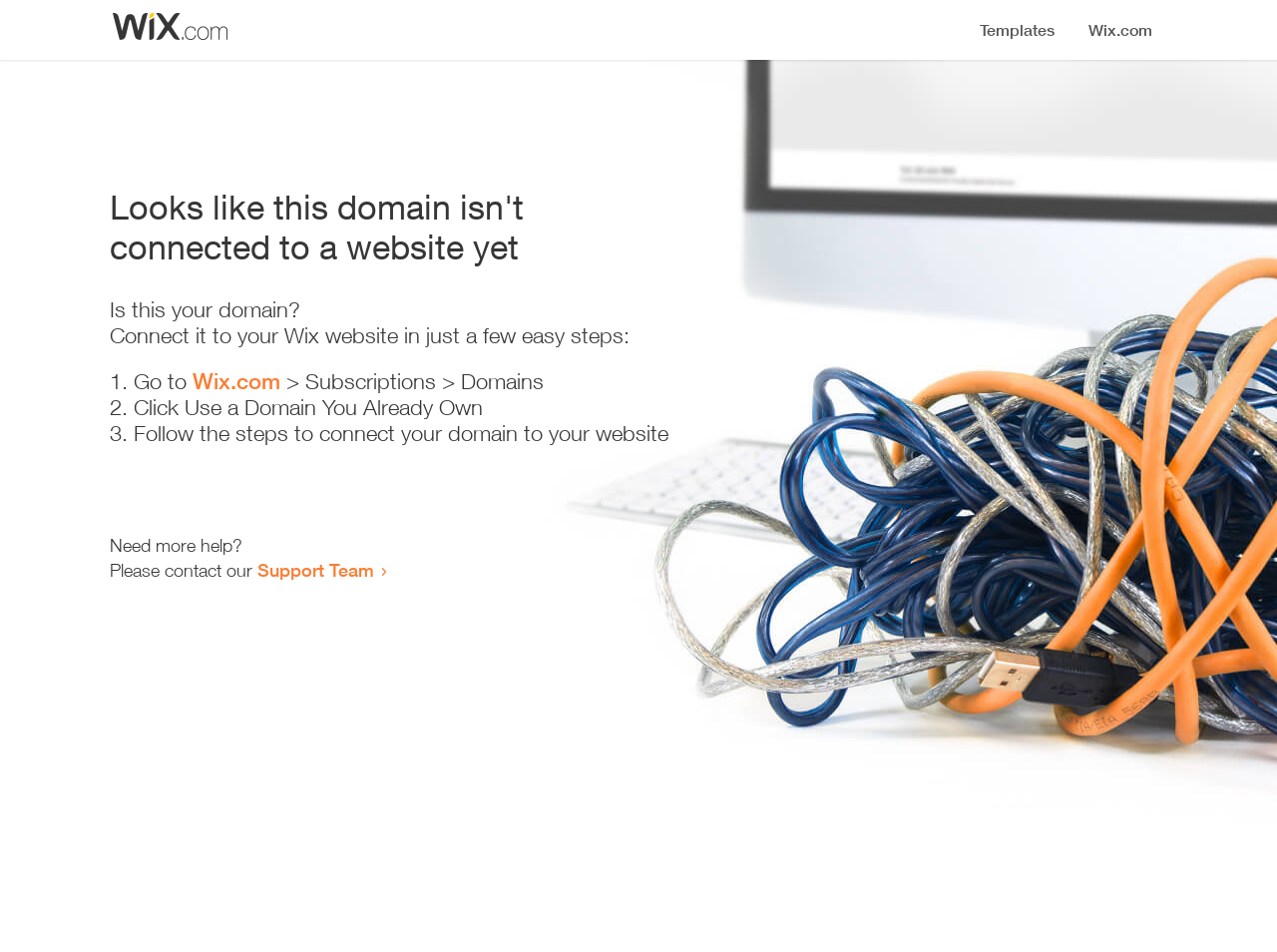Explain the webpage's design and content in an elaborate manner.

The webpage appears to be an error page, indicating that a domain is not connected to a website yet. At the top, there is a small image, likely a logo or icon. Below the image, a prominent heading reads "Looks like this domain isn't connected to a website yet". 

Underneath the heading, there is a series of instructions to connect the domain to a Wix website. The instructions are presented in a step-by-step format, with each step numbered and accompanied by a brief description. The first step is to go to Wix.com, followed by clicking on "Subscriptions > Domains". The second step is to click on "Use a Domain You Already Own", and the third step is to follow the instructions to connect the domain to the website.

At the bottom of the page, there is a section offering additional help, with a message "Need more help?" followed by an invitation to contact the Support Team through a link.